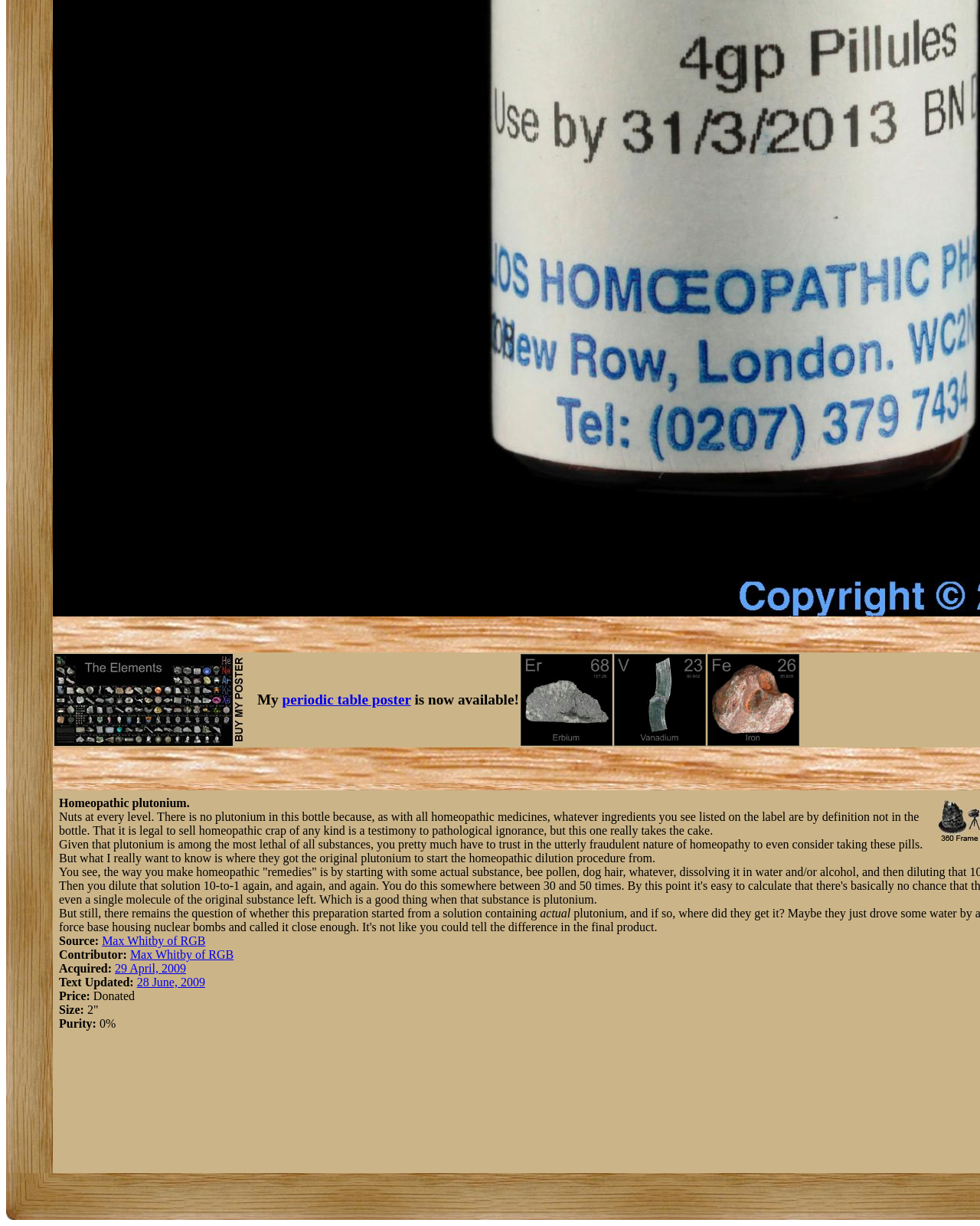Determine the bounding box coordinates of the clickable region to execute the instruction: "Click the 'Periodic Table Poster' link". The coordinates should be four float numbers between 0 and 1, denoted as [left, top, right, bottom].

[0.055, 0.6, 0.252, 0.61]